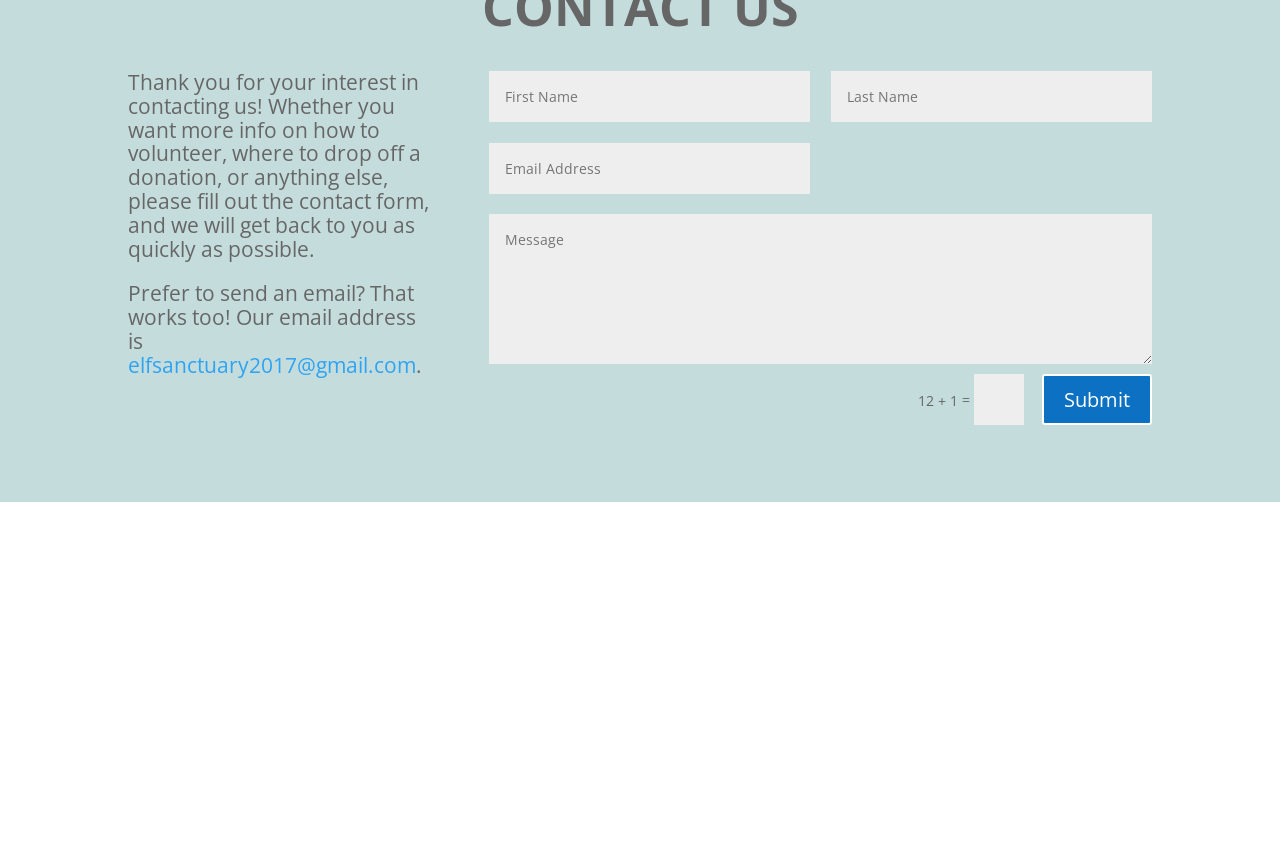Find and indicate the bounding box coordinates of the region you should select to follow the given instruction: "Donate to Elf Sanctuary".

[0.1, 0.921, 0.305, 0.988]